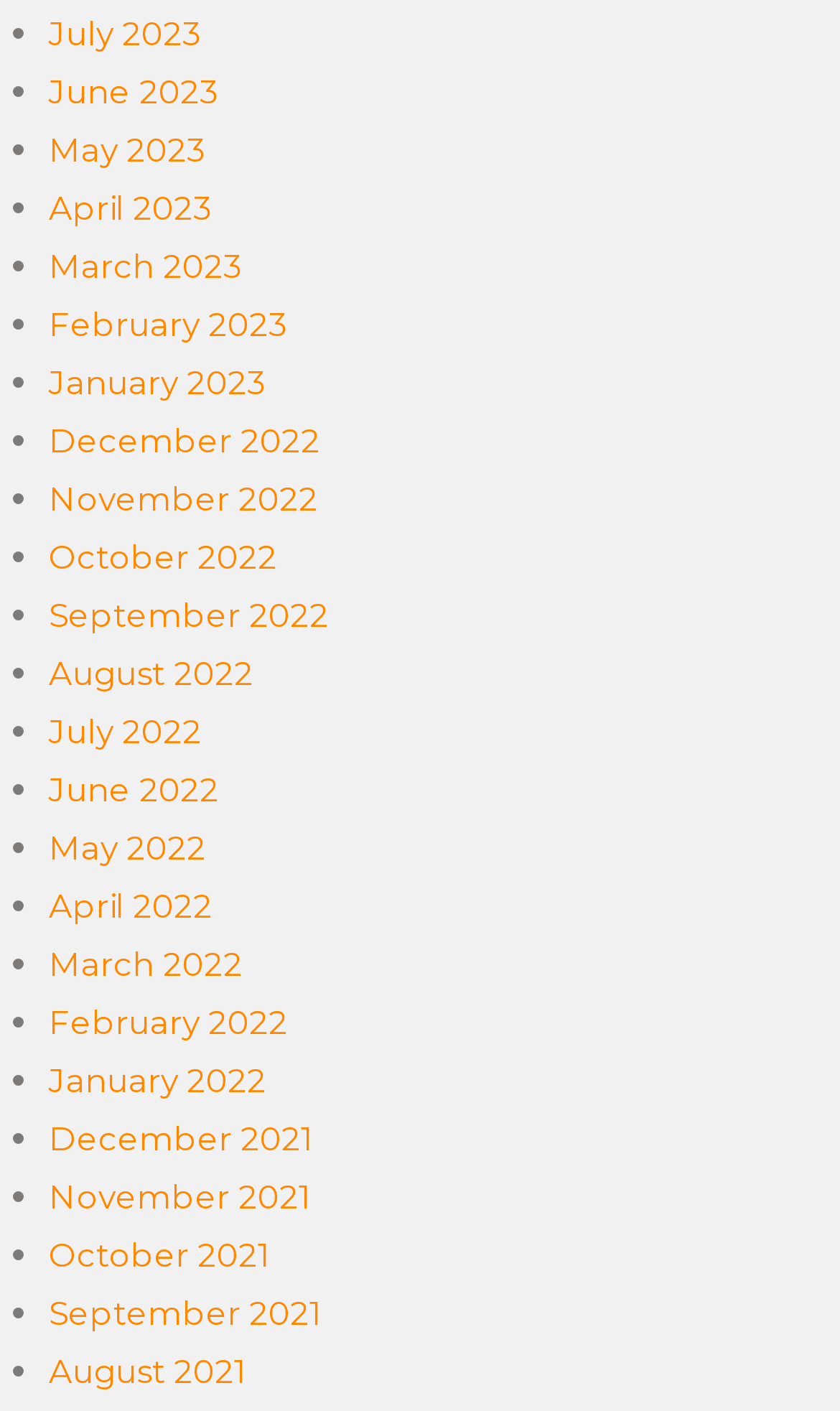How many links are there on the page?
Please look at the screenshot and answer using one word or phrase.

24